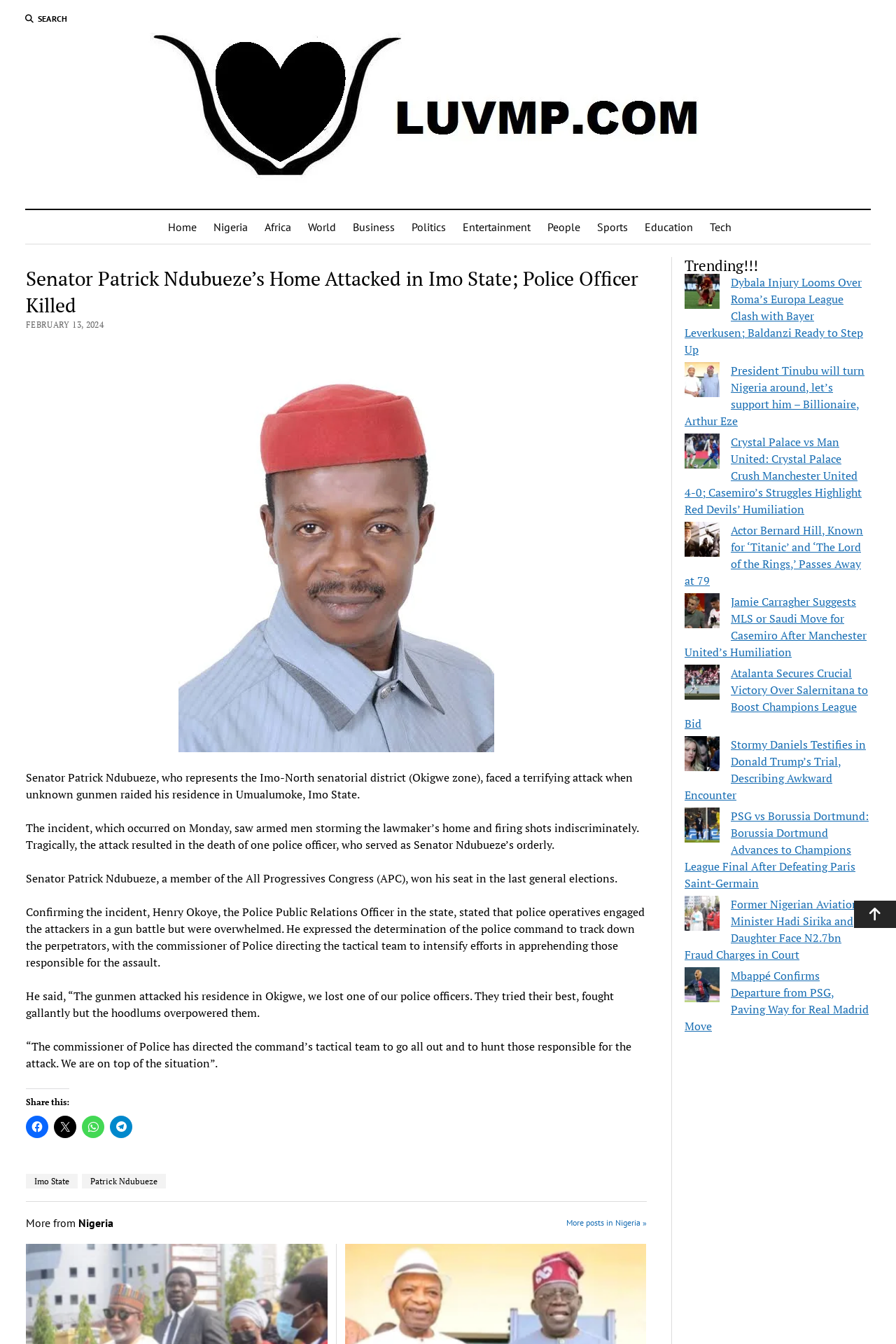Specify the bounding box coordinates of the element's region that should be clicked to achieve the following instruction: "Click on the Contact link". The bounding box coordinates consist of four float numbers between 0 and 1, in the format [left, top, right, bottom].

None